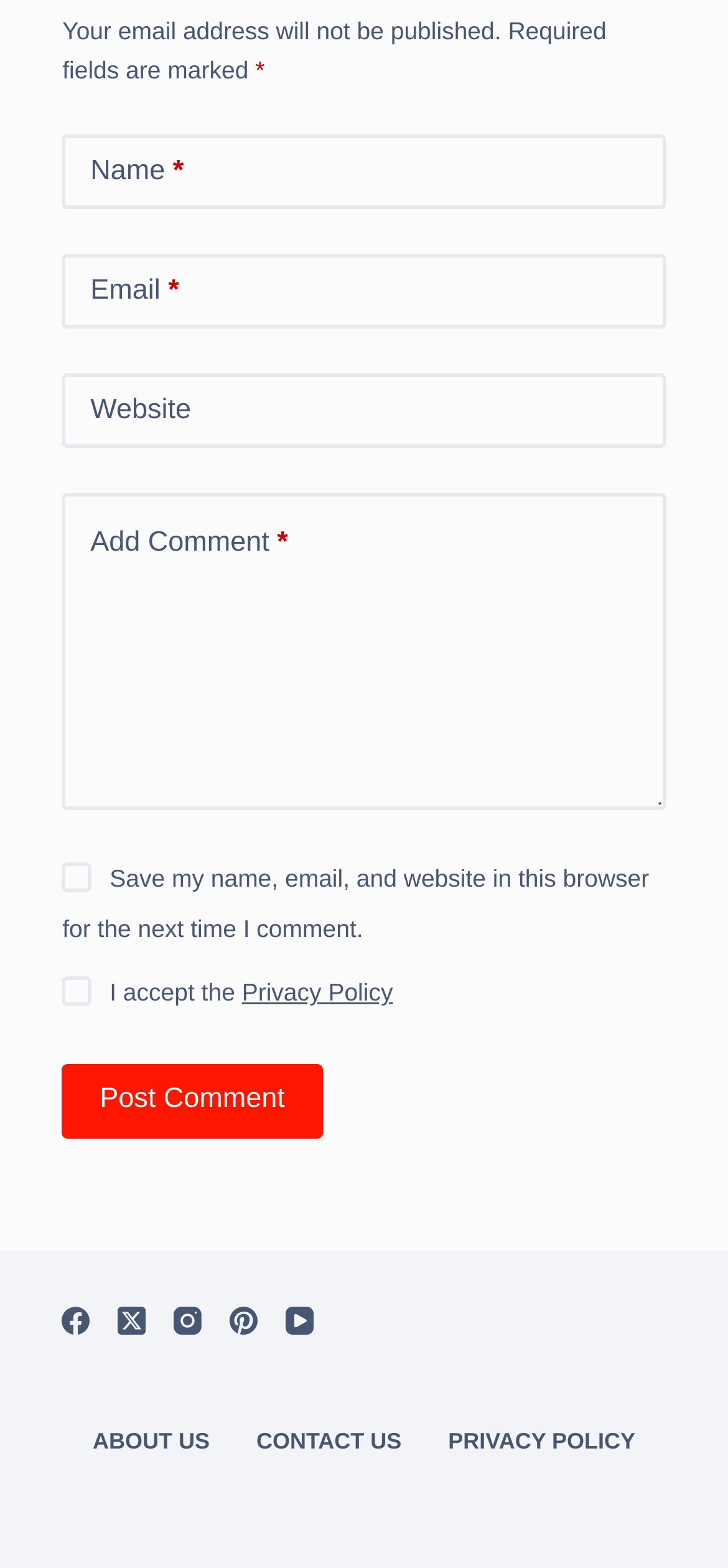Please answer the following question as detailed as possible based on the image: 
What is the purpose of the checkbox 'Save my name, email, and website in this browser for the next time I comment'?

The checkbox 'Save my name, email, and website in this browser for the next time I comment' is likely used to save the user's information for future comments, so they don't have to re-enter it every time they want to post a comment.